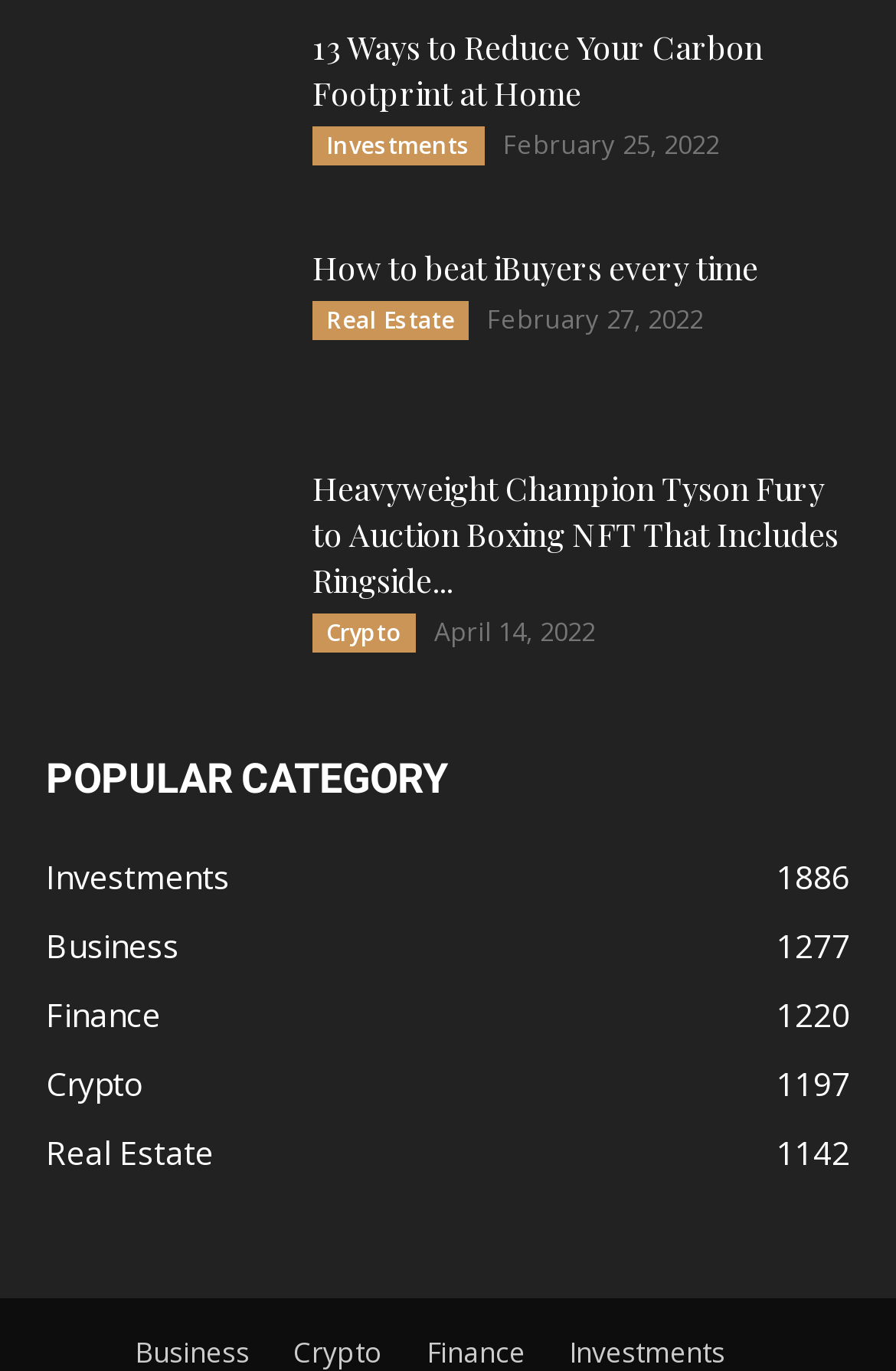In which category is the article 'How to beat iBuyers every time'?
Answer the question with a detailed explanation, including all necessary information.

I found the article 'How to beat iBuyers every time' by looking at the link element with the bounding box coordinates [0.349, 0.179, 0.846, 0.211], and then I looked for the category link element with the bounding box coordinates [0.349, 0.219, 0.523, 0.248], which contains the text 'Real Estate'.